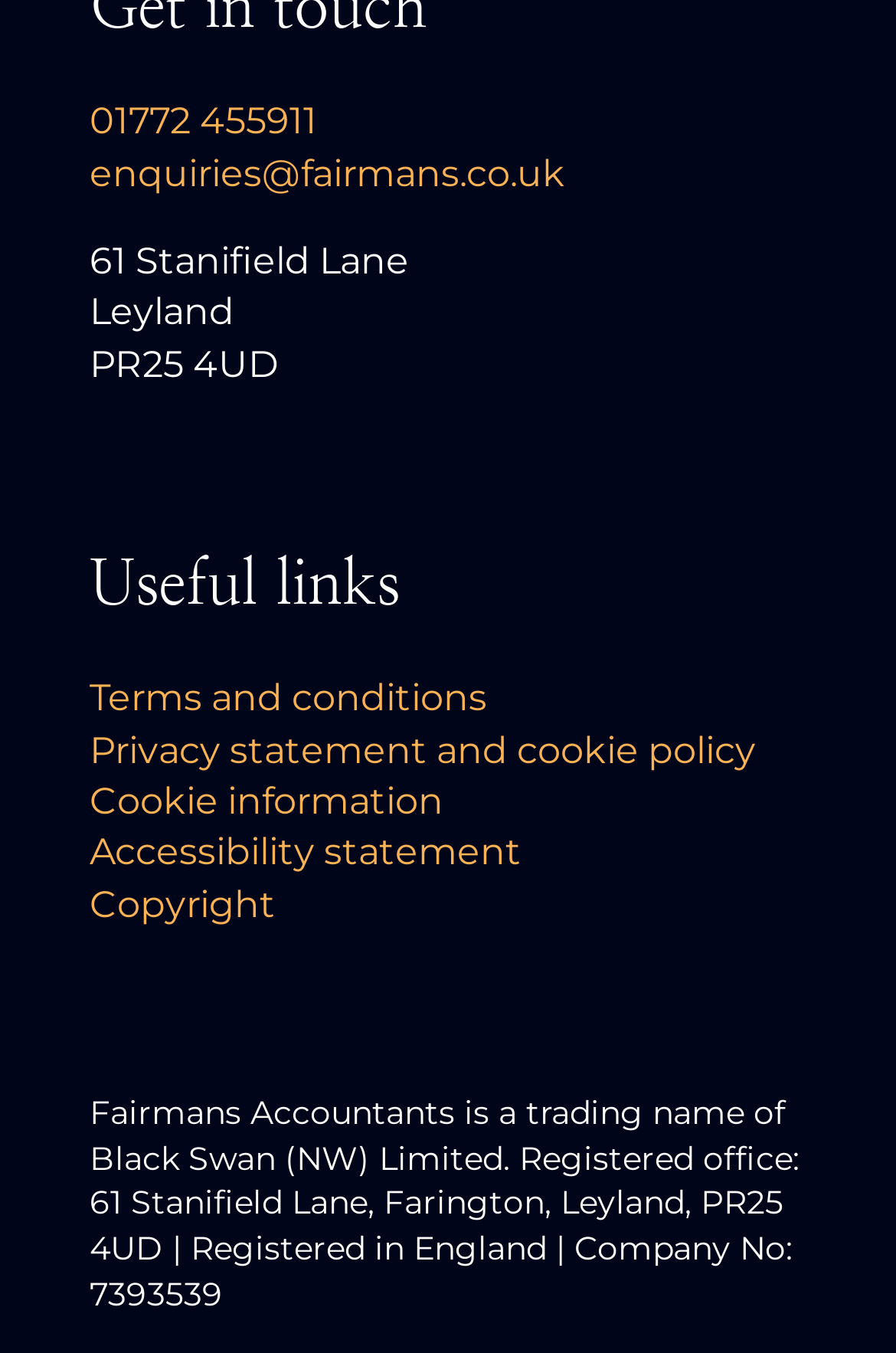Answer the following in one word or a short phrase: 
How many links are under 'Useful links'?

5